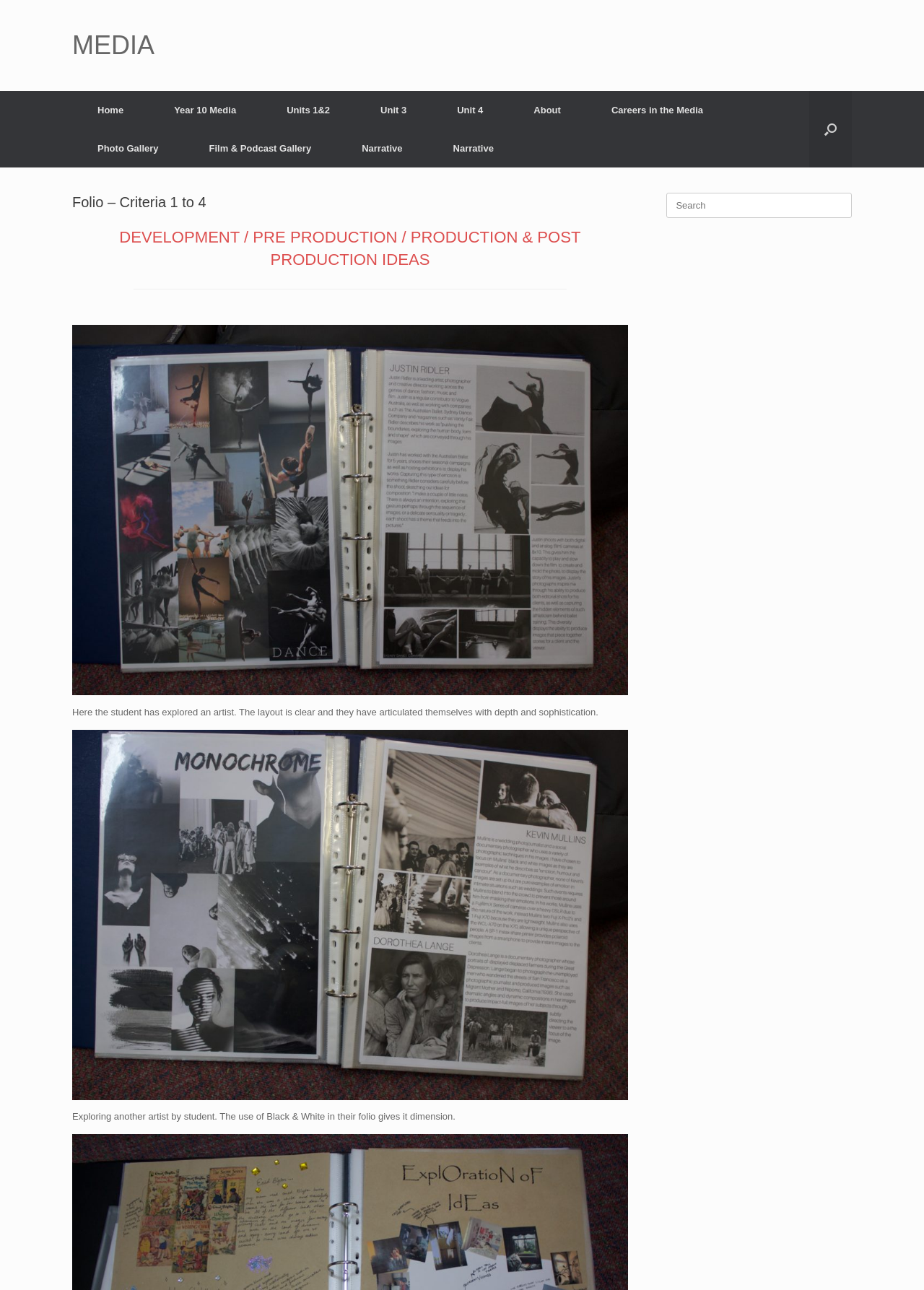Give a detailed account of the webpage, highlighting key information.

The webpage is titled "Folio – Criteria 1 to 4 – MEDIA" and appears to be a educational resource page. At the top-left corner, there is a "Skip to content" link, followed by a "MEDIA" link and a heading with the same text. 

To the right of the "MEDIA" link, there is a navigation menu with links to "Home", "Year 10 Media", "Units 1&2", "Unit 3", "Unit 4", "About", "Careers in the Media", and "Photo Gallery". Below this menu, there are additional links to "Film & Podcast Gallery" and two instances of "Narrative".

The main content of the page is divided into two sections. On the left, there is a header section with the title "Folio – Criteria 1 to 4" and a subheading "DEVELOPMENT / PRE PRODUCTION / PRODUCTION & POST PRODUCTION IDEAS". Below this, there are two figures with captions. The first figure has a caption describing a student's work, praising the clear layout and sophisticated articulation. The second figure has a caption discussing another student's work, noting the effective use of black and white in their folio.

On the right side of the page, there is a complementary section with a search function. The search bar is accompanied by a label "Search for:".